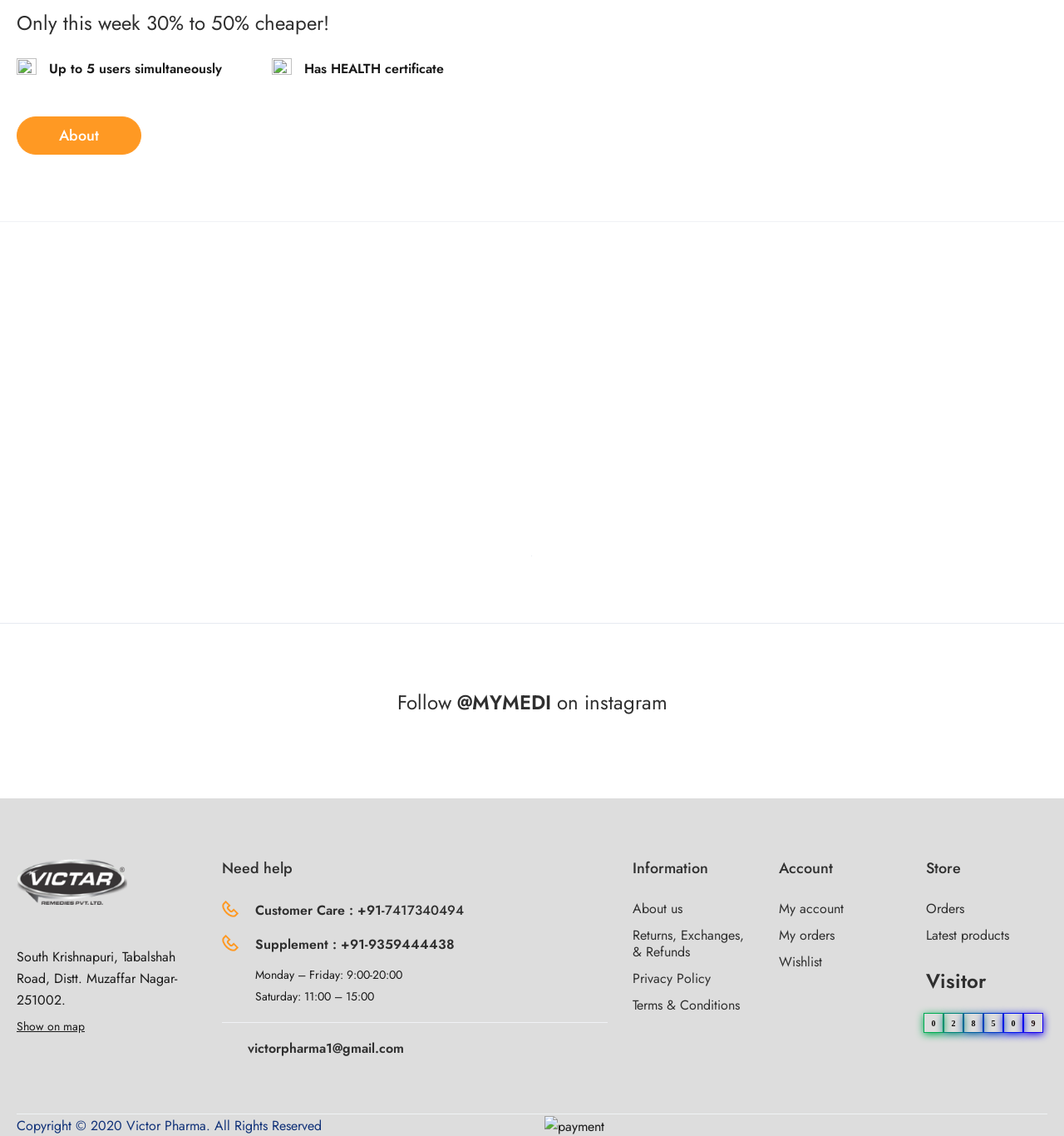Please identify the bounding box coordinates of the clickable element to fulfill the following instruction: "View My account". The coordinates should be four float numbers between 0 and 1, i.e., [left, top, right, bottom].

[0.732, 0.792, 0.793, 0.808]